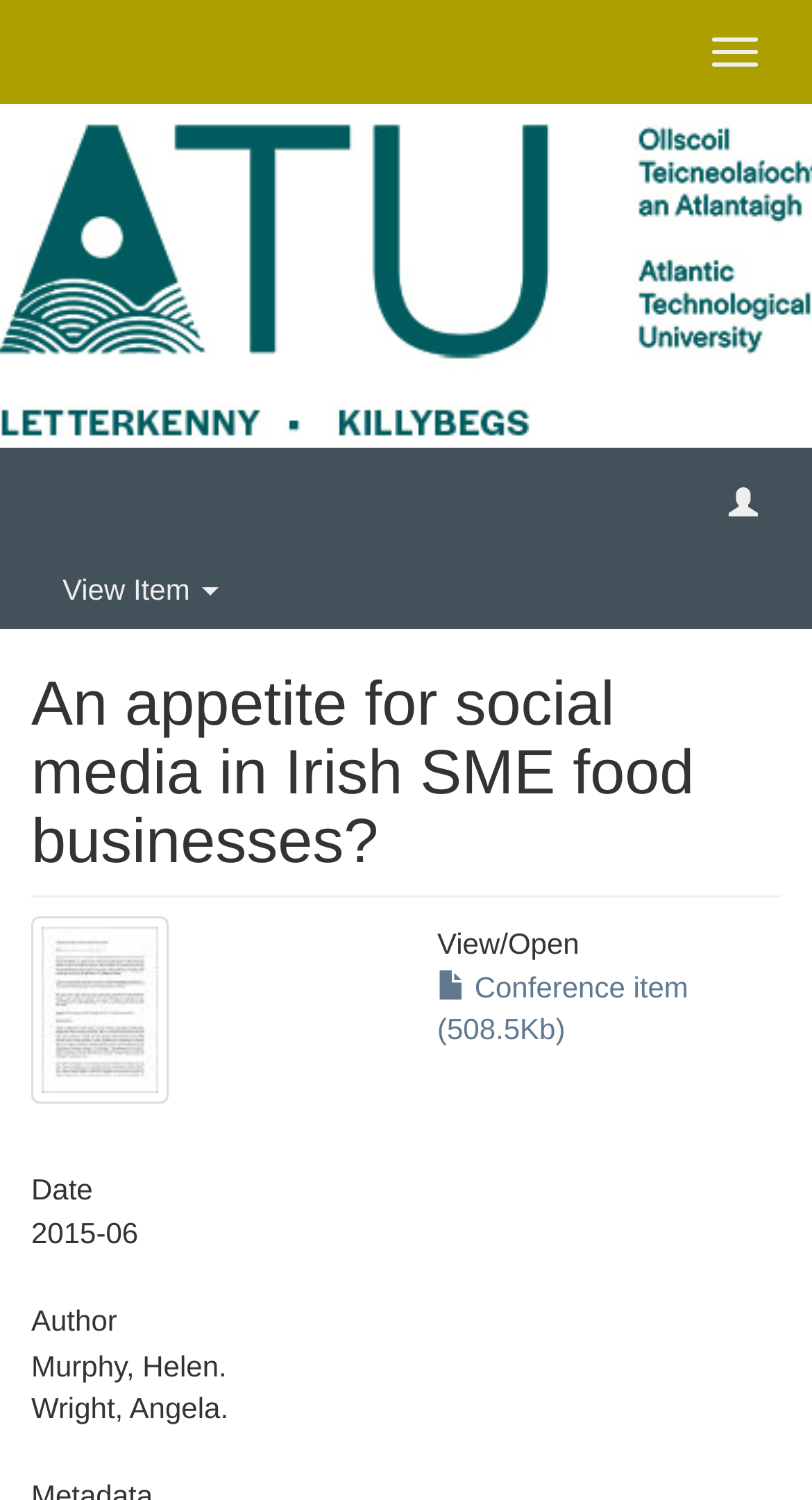Answer this question in one word or a short phrase: What is the purpose of the 'View Item' button?

To view an item